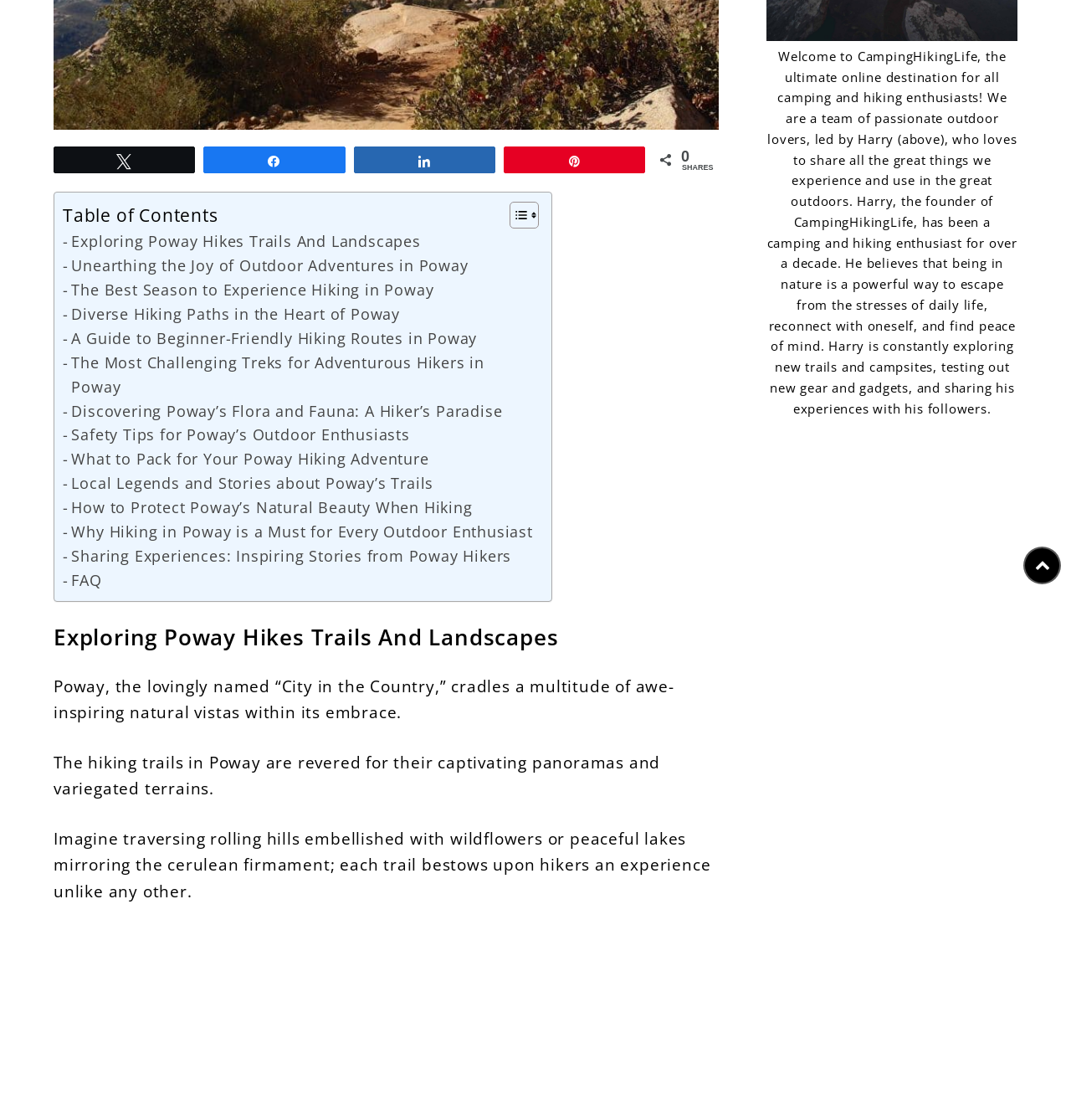Identify the bounding box coordinates for the UI element described as: "parent_node: Skip to content". The coordinates should be provided as four floats between 0 and 1: [left, top, right, bottom].

[0.955, 0.488, 0.991, 0.522]